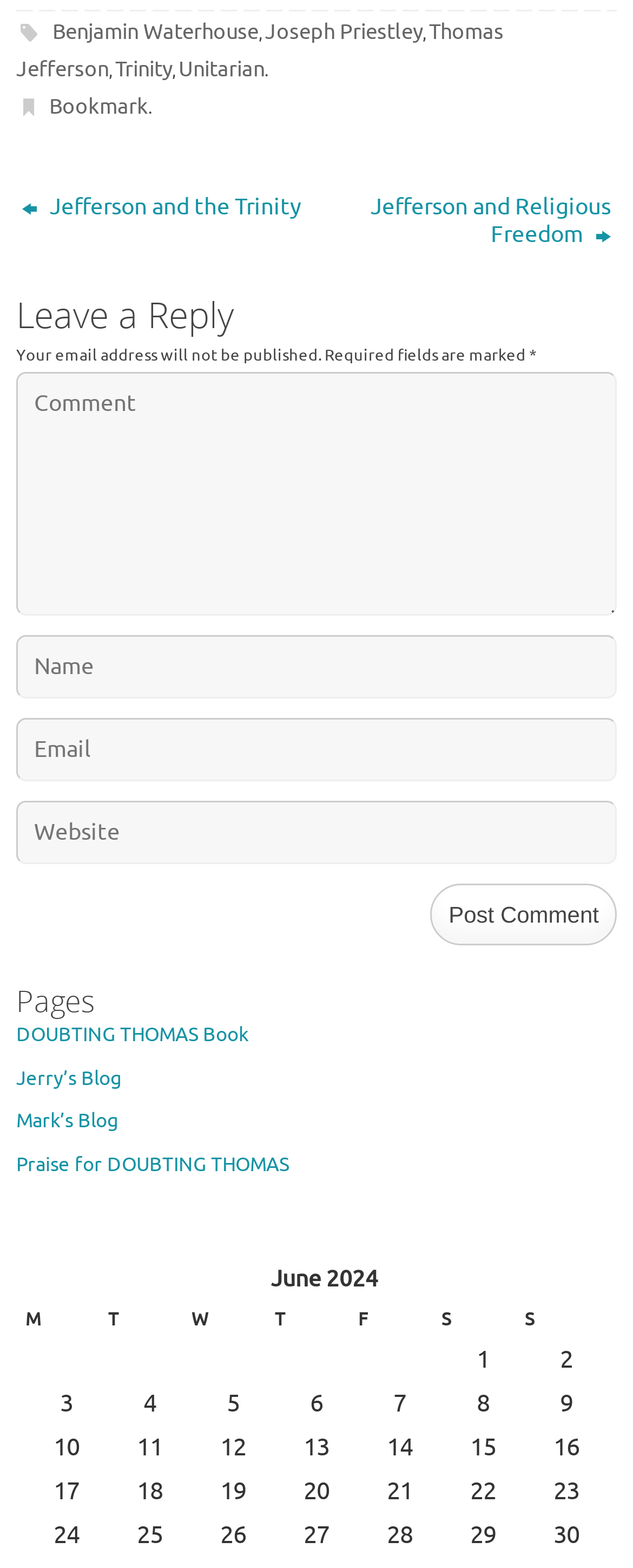Give a concise answer using only one word or phrase for this question:
What is the name of the book mentioned on the webpage?

DOUBTING THOMAS